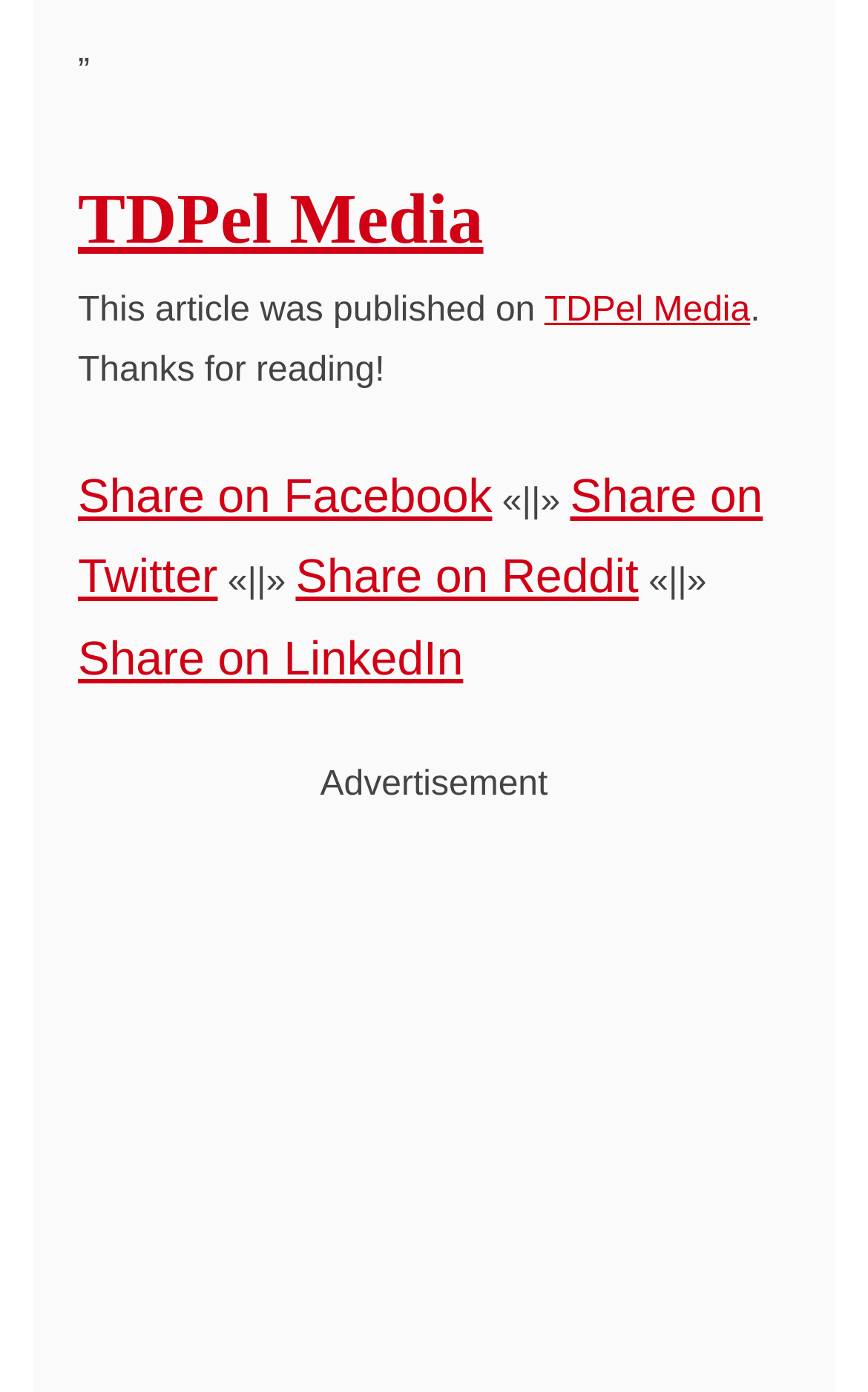From the webpage screenshot, predict the bounding box of the UI element that matches this description: "TDPel Media".

[0.09, 0.129, 0.557, 0.186]